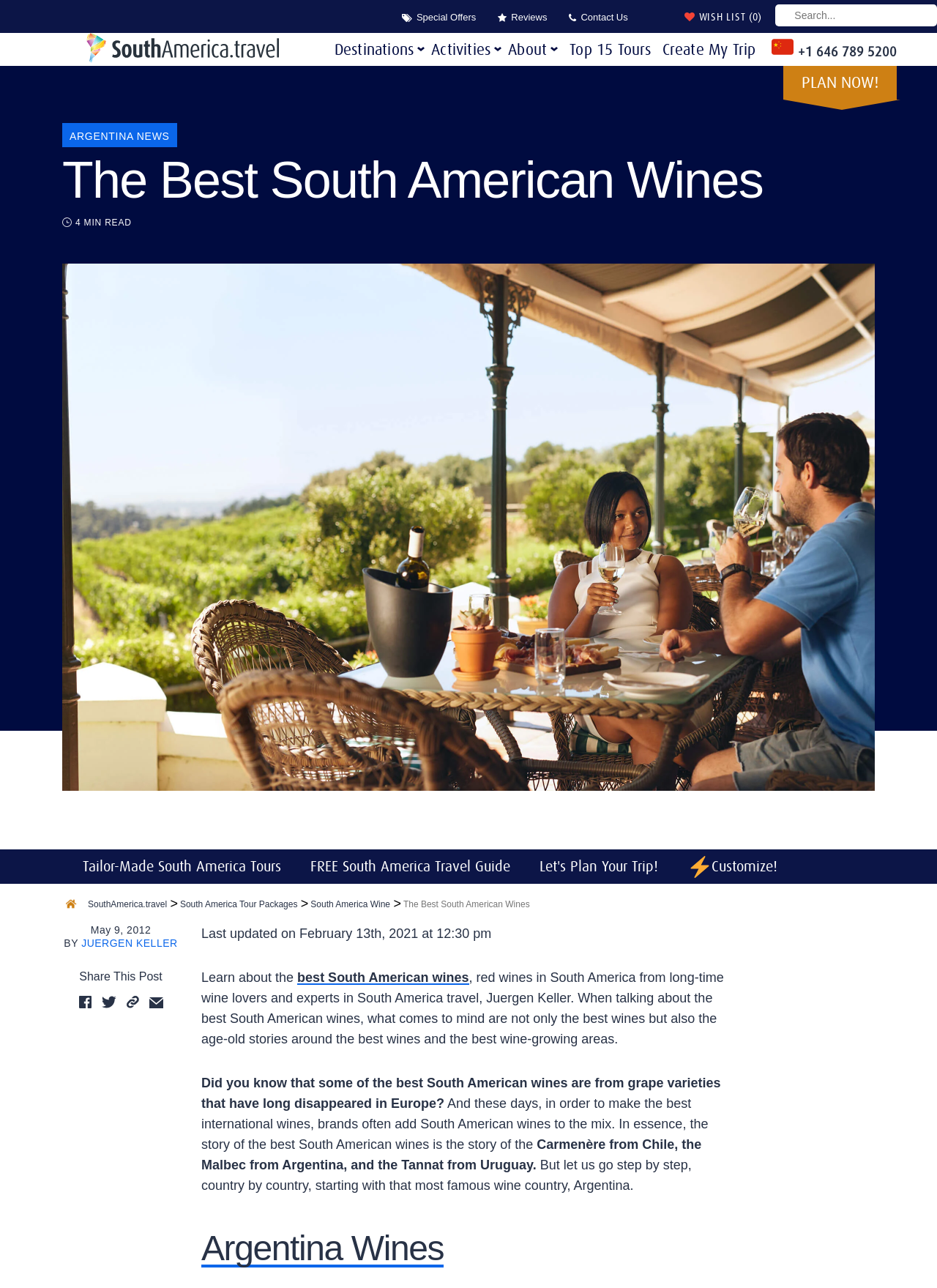Can you provide the bounding box coordinates for the element that should be clicked to implement the instruction: "Contact Us"?

[0.615, 0.009, 0.67, 0.017]